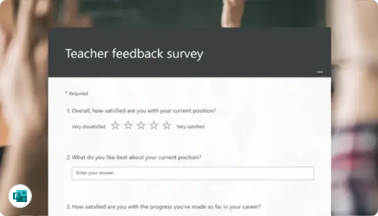Refer to the image and offer a detailed explanation in response to the question: What is the aesthetic of the interface?

The overall aesthetic of the 'Teacher feedback survey' interface is clean and modern, reflecting a professional context aimed at improving educational experiences.